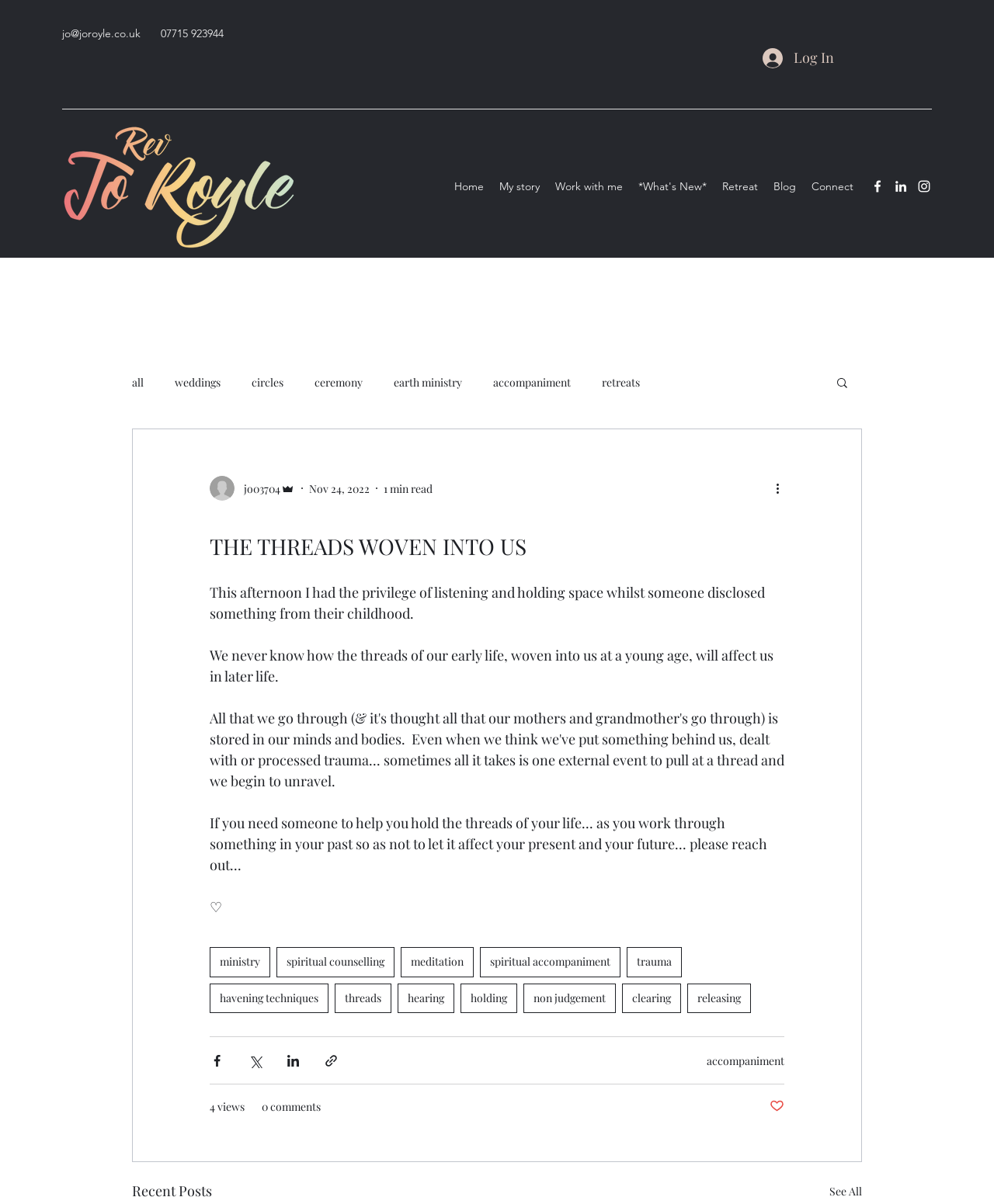Please find the bounding box coordinates of the section that needs to be clicked to achieve this instruction: "Search for something".

[0.84, 0.312, 0.855, 0.326]